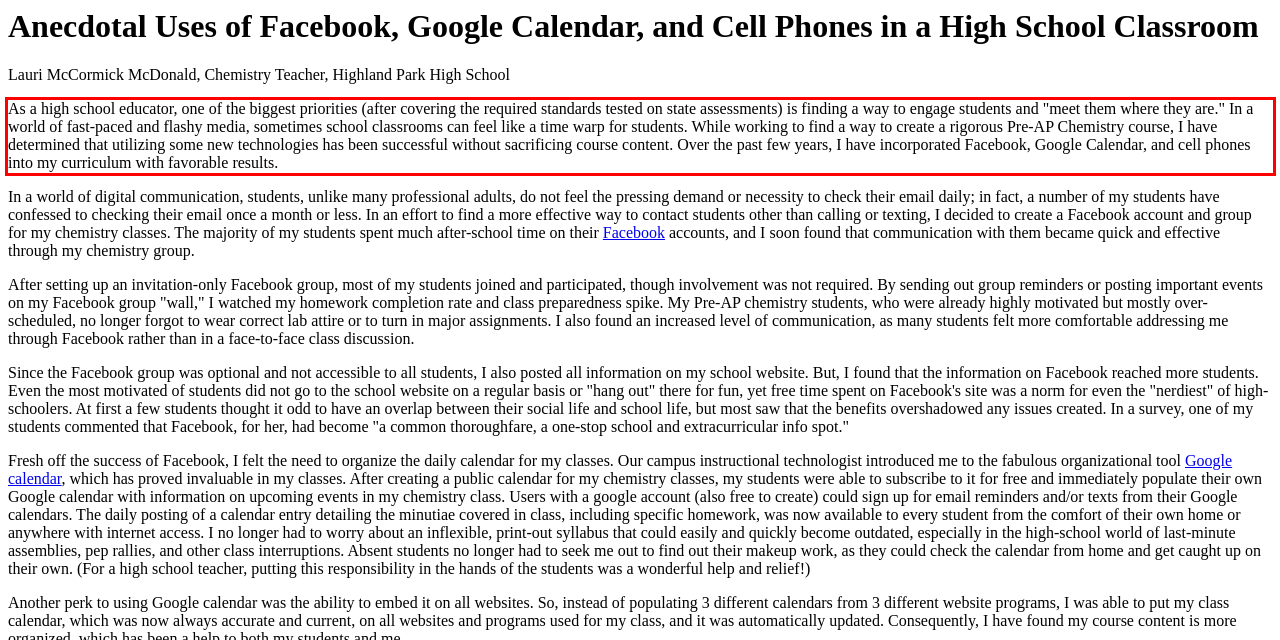Examine the webpage screenshot and use OCR to obtain the text inside the red bounding box.

As a high school educator, one of the biggest priorities (after covering the required standards tested on state assessments) is finding a way to engage students and "meet them where they are." In a world of fast-paced and flashy media, sometimes school classrooms can feel like a time warp for students. While working to find a way to create a rigorous Pre-AP Chemistry course, I have determined that utilizing some new technologies has been successful without sacrificing course content. Over the past few years, I have incorporated Facebook, Google Calendar, and cell phones into my curriculum with favorable results.